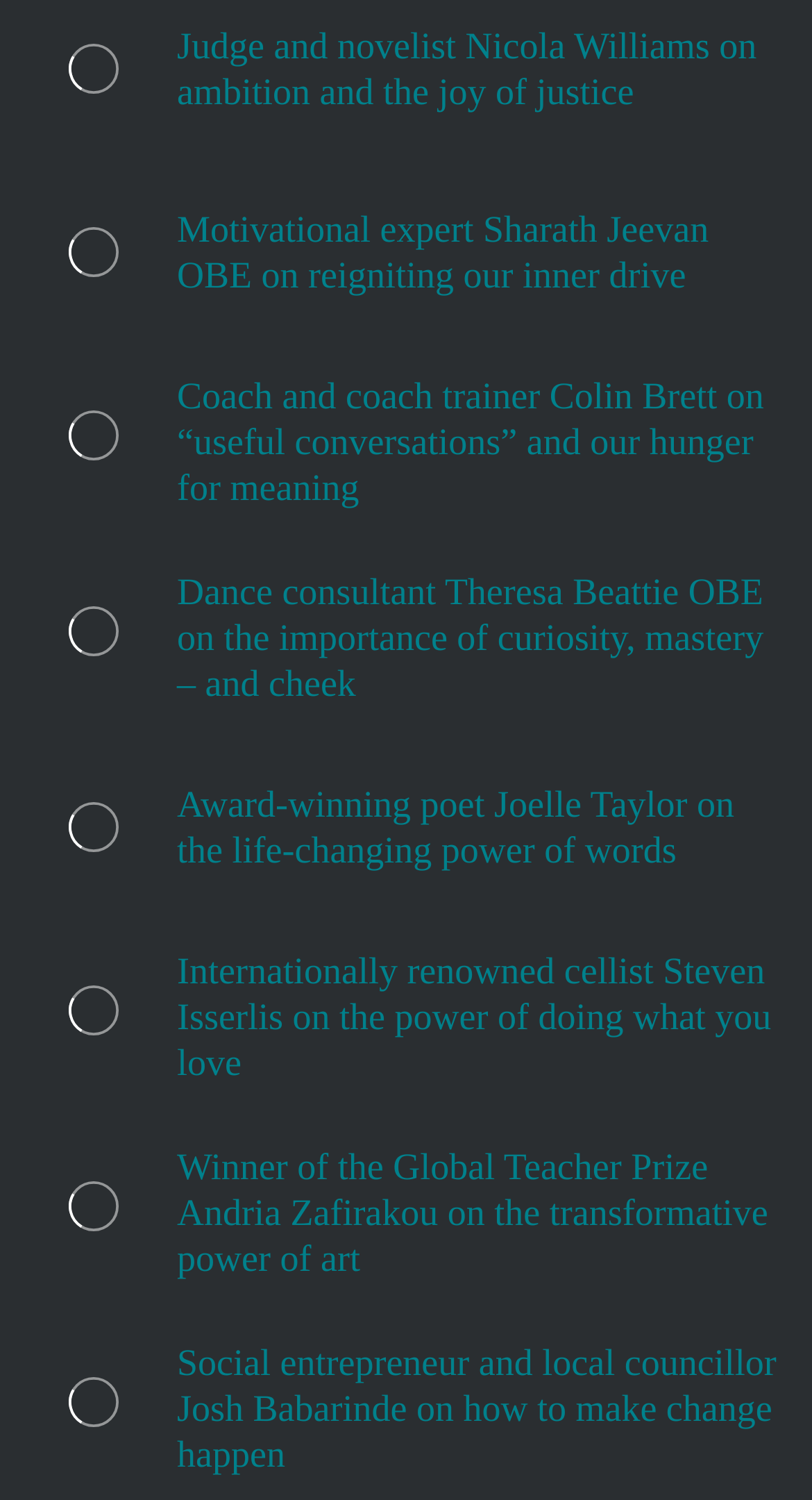Please identify the bounding box coordinates of the area I need to click to accomplish the following instruction: "View Nicola Williams' article".

[0.218, 0.015, 0.962, 0.076]